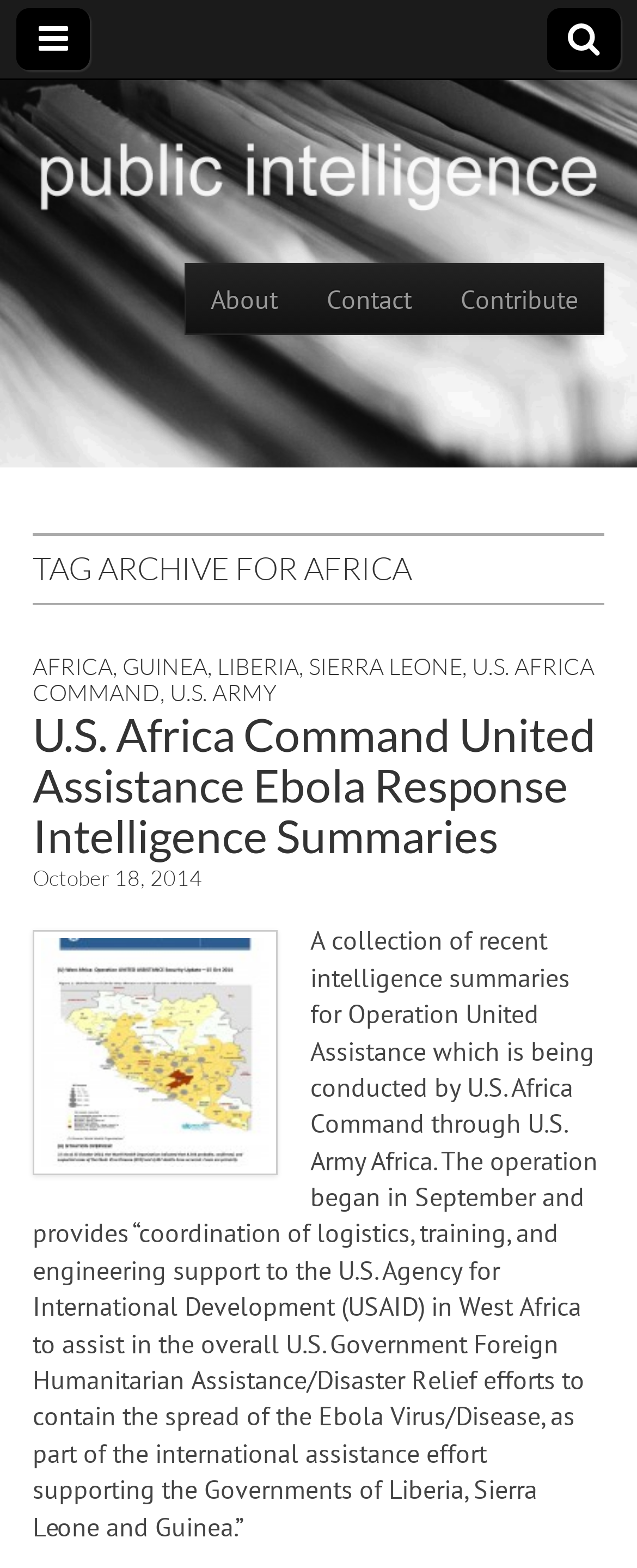What is the topic of the tag archive?
Give a one-word or short phrase answer based on the image.

Africa